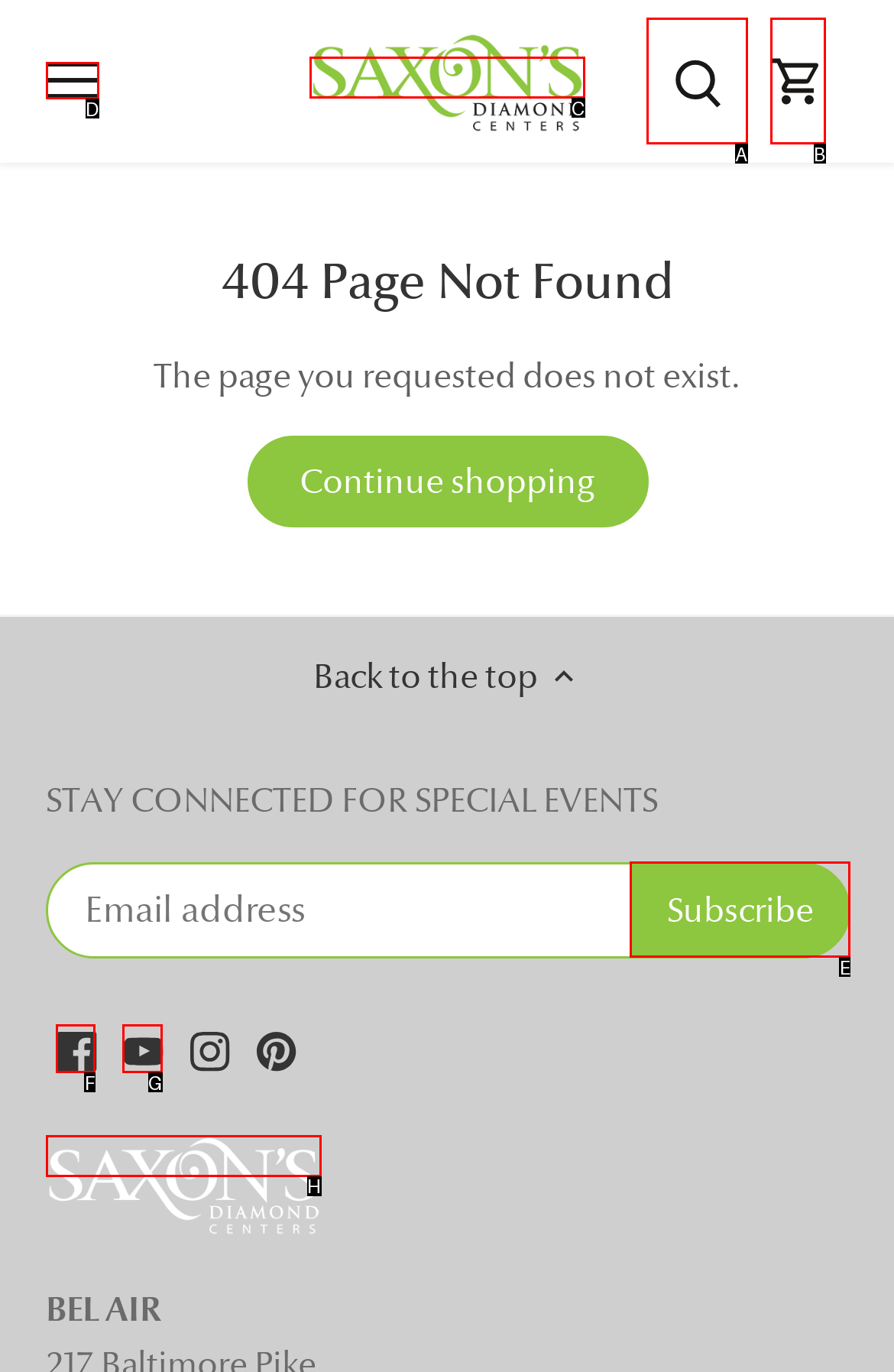Tell me which one HTML element I should click to complete the following task: Subscribe Answer with the option's letter from the given choices directly.

E